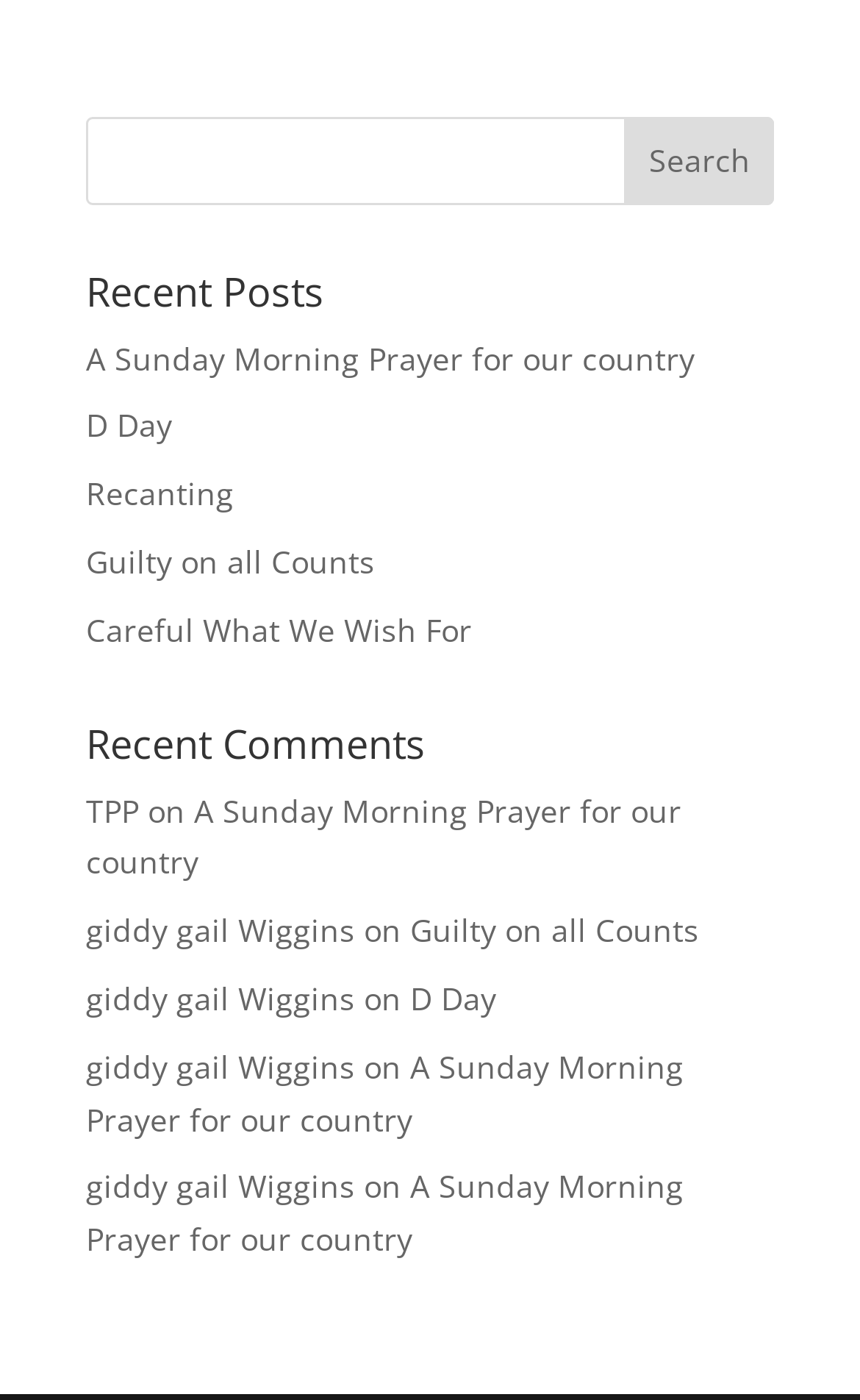Reply to the question with a single word or phrase:
What is the title of the first recent post?

A Sunday Morning Prayer for our country